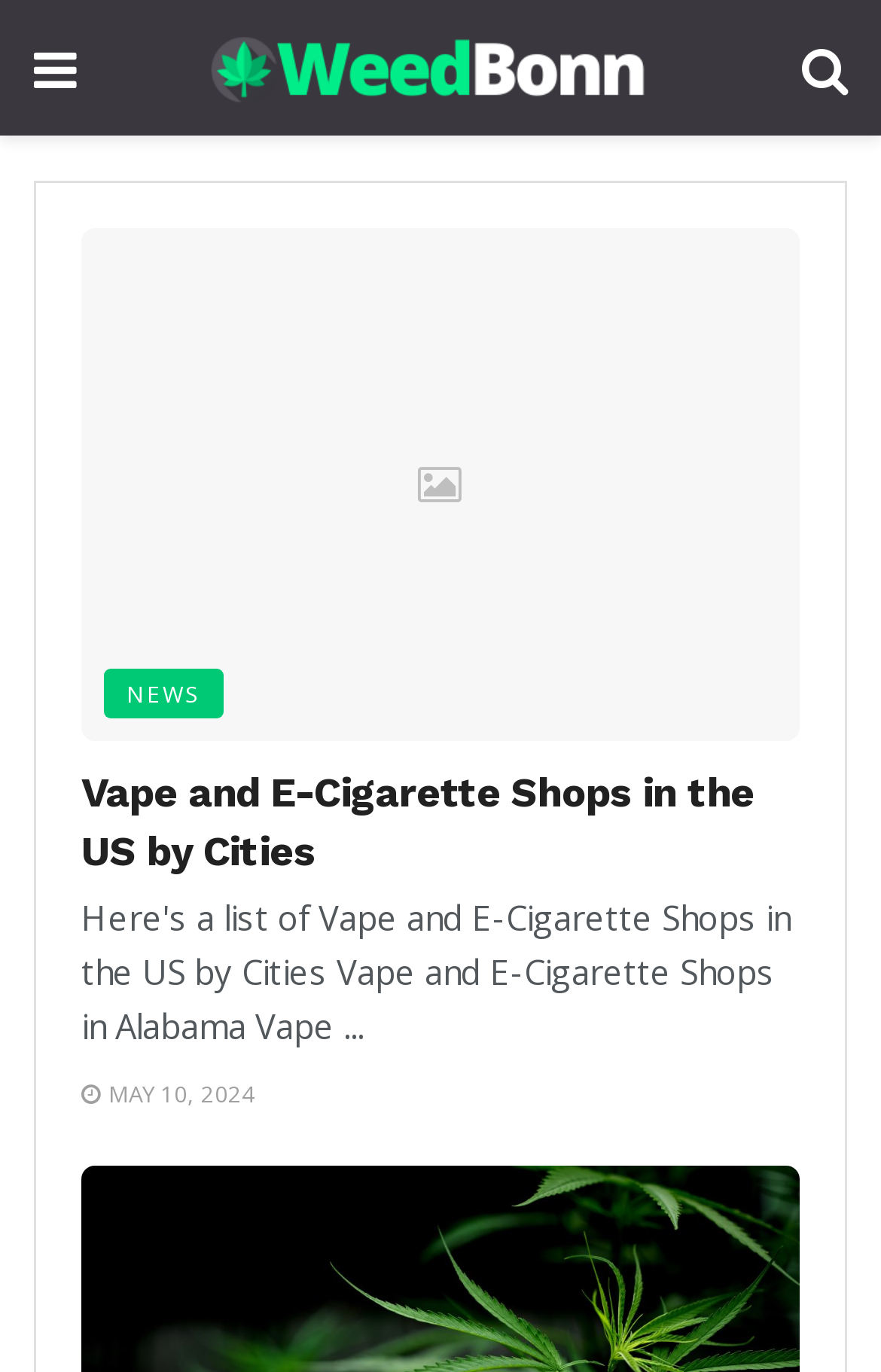Analyze the image and give a detailed response to the question:
What is the section title of the article?

The section title of the article is NEWS, which is indicated by the link element 'NEWS' located at [0.118, 0.488, 0.254, 0.524].